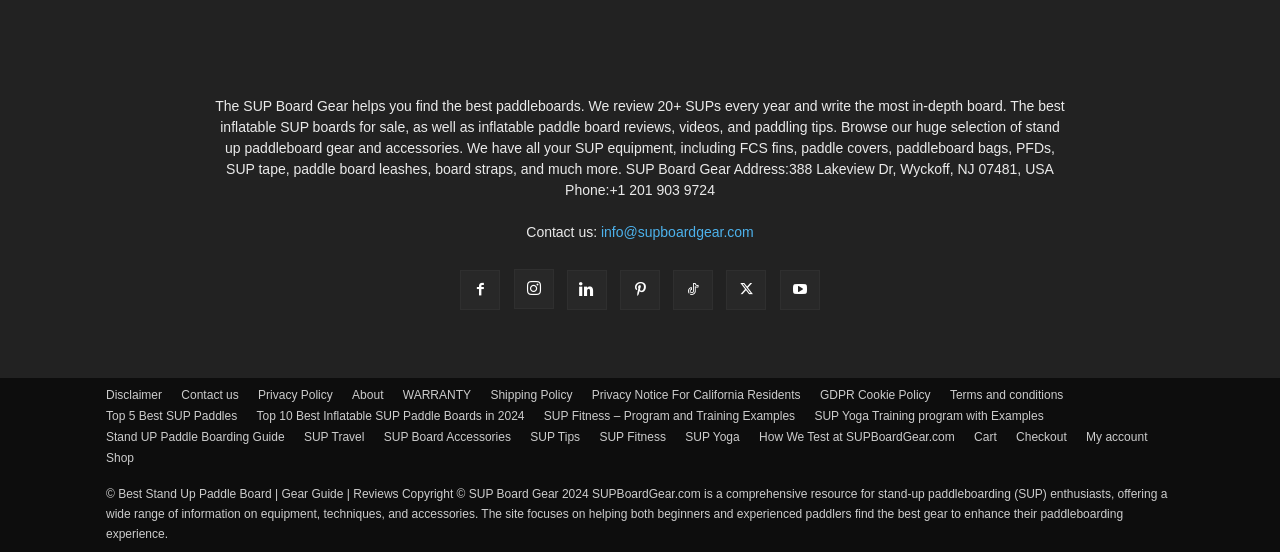Can you provide the bounding box coordinates for the element that should be clicked to implement the instruction: "Contact us via email"?

[0.47, 0.405, 0.589, 0.434]